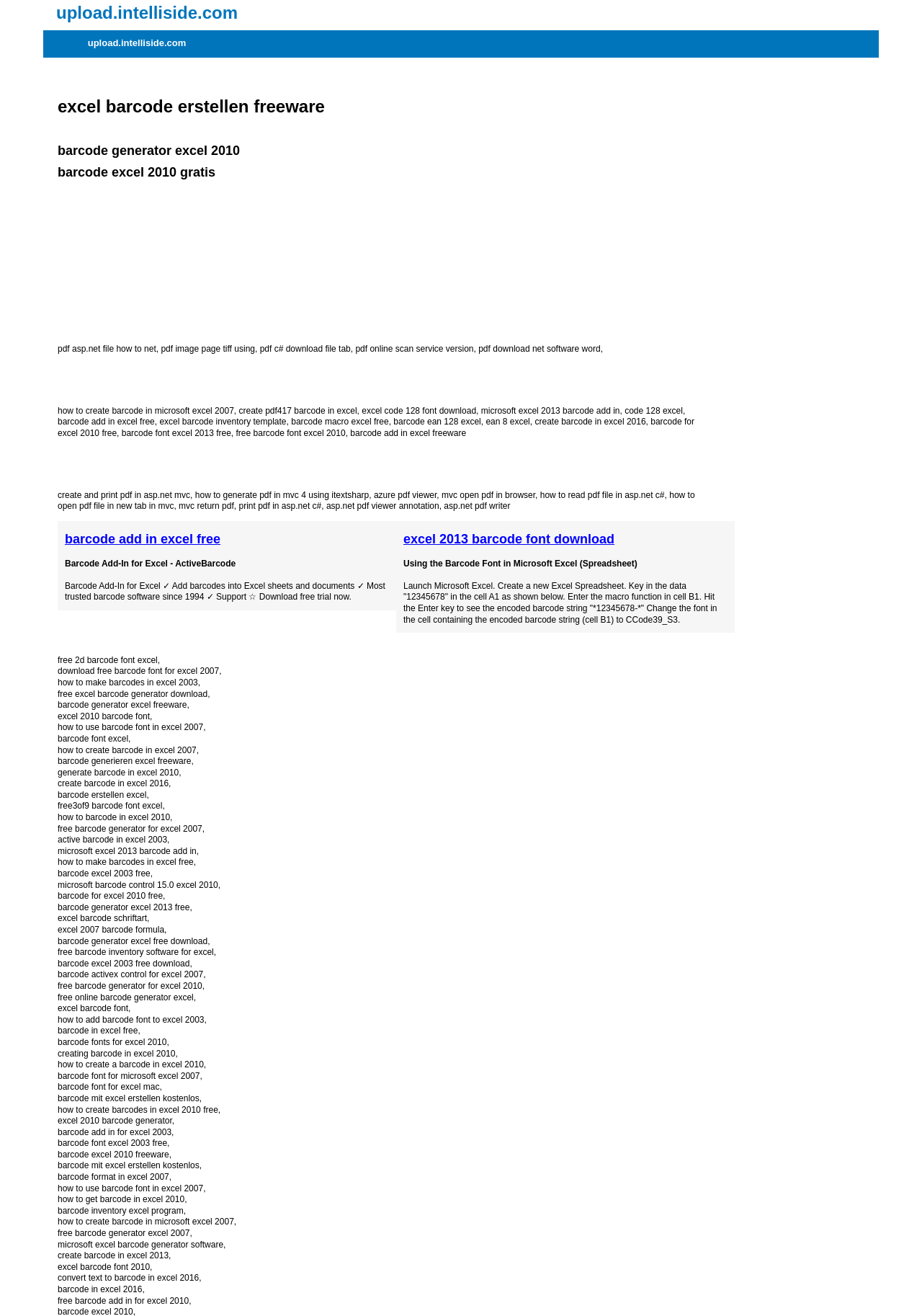Using the elements shown in the image, answer the question comprehensively: What is the purpose of the 'Barcode Add-In for Excel' section?

The 'Barcode Add-In for Excel' section appears to be promoting a barcode solution for Microsoft Excel, with a brief description and a call-to-action to download a free trial.